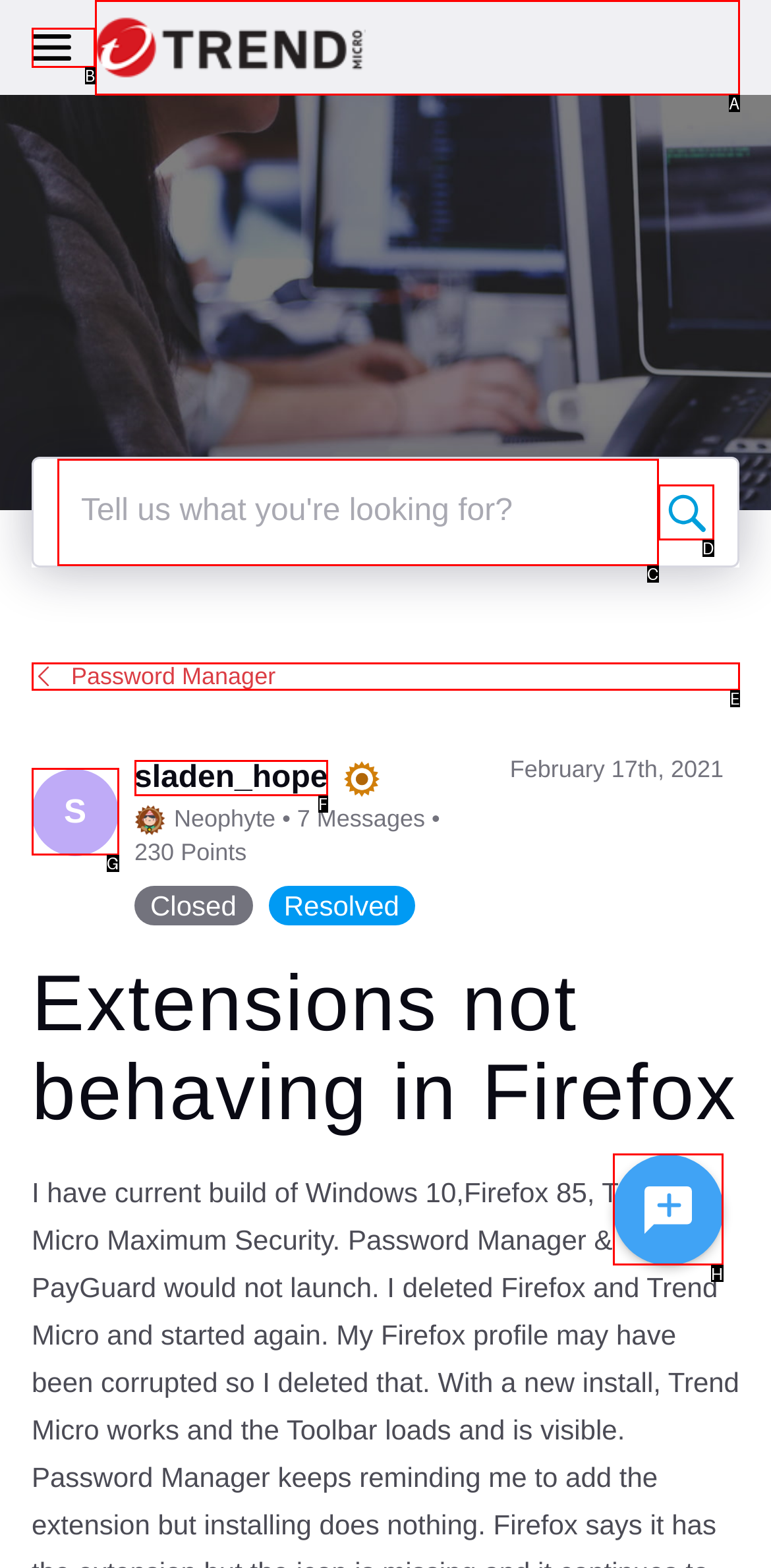What is the letter of the UI element you should click to Ask a question? Provide the letter directly.

H